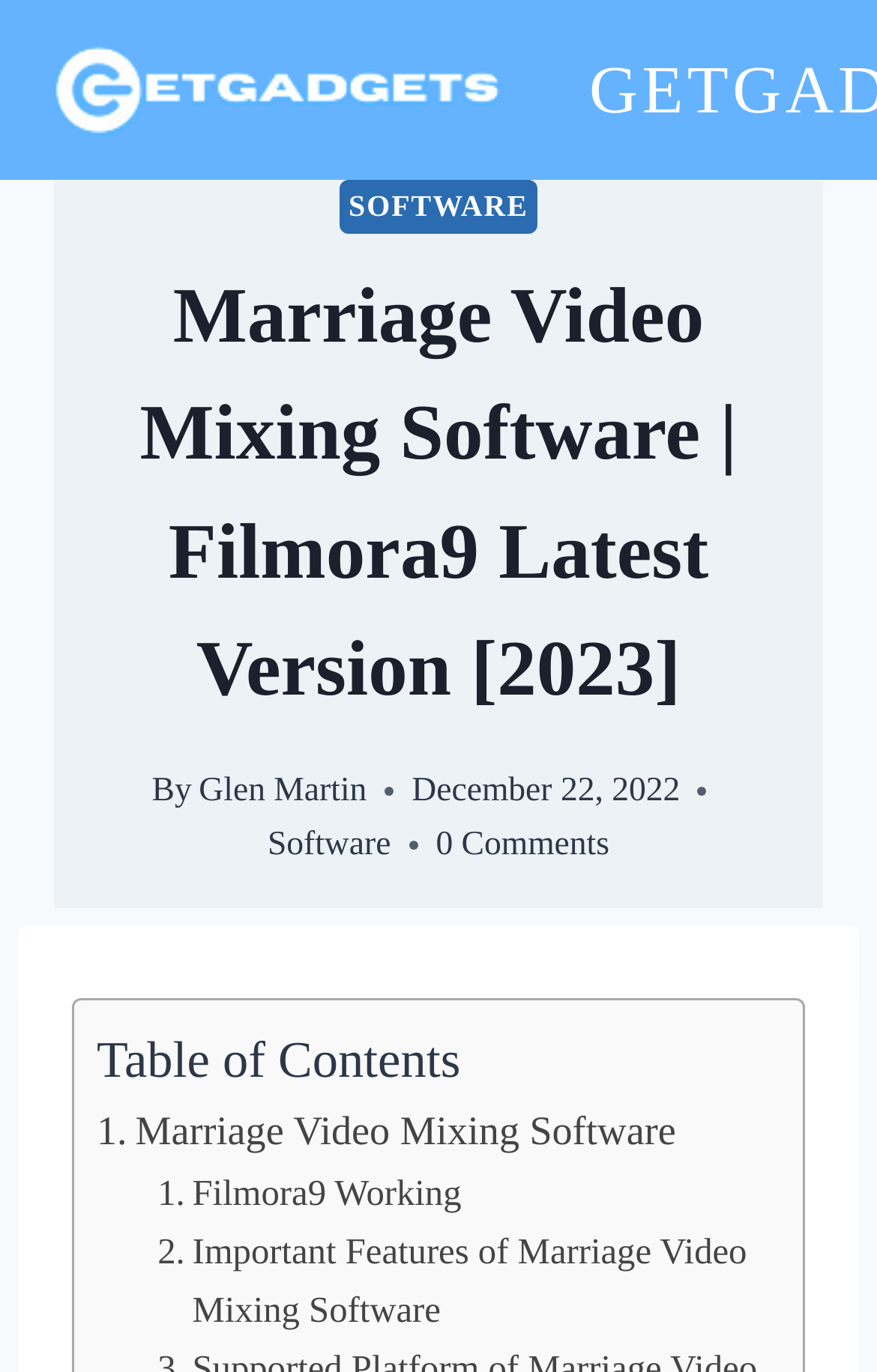Answer succinctly with a single word or phrase:
What is the date of the article?

December 22, 2022